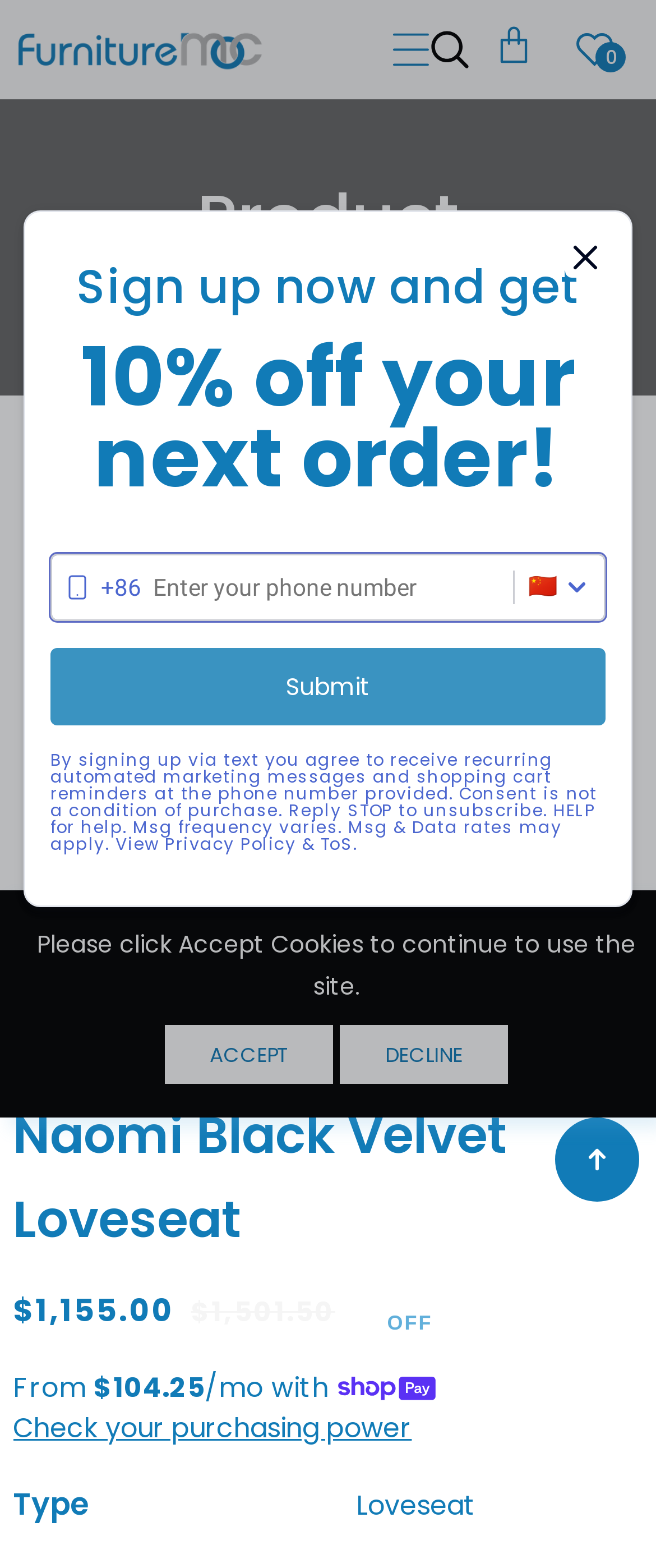Please answer the following question using a single word or phrase: 
What is the monthly payment option for the product?

$104.25/mo